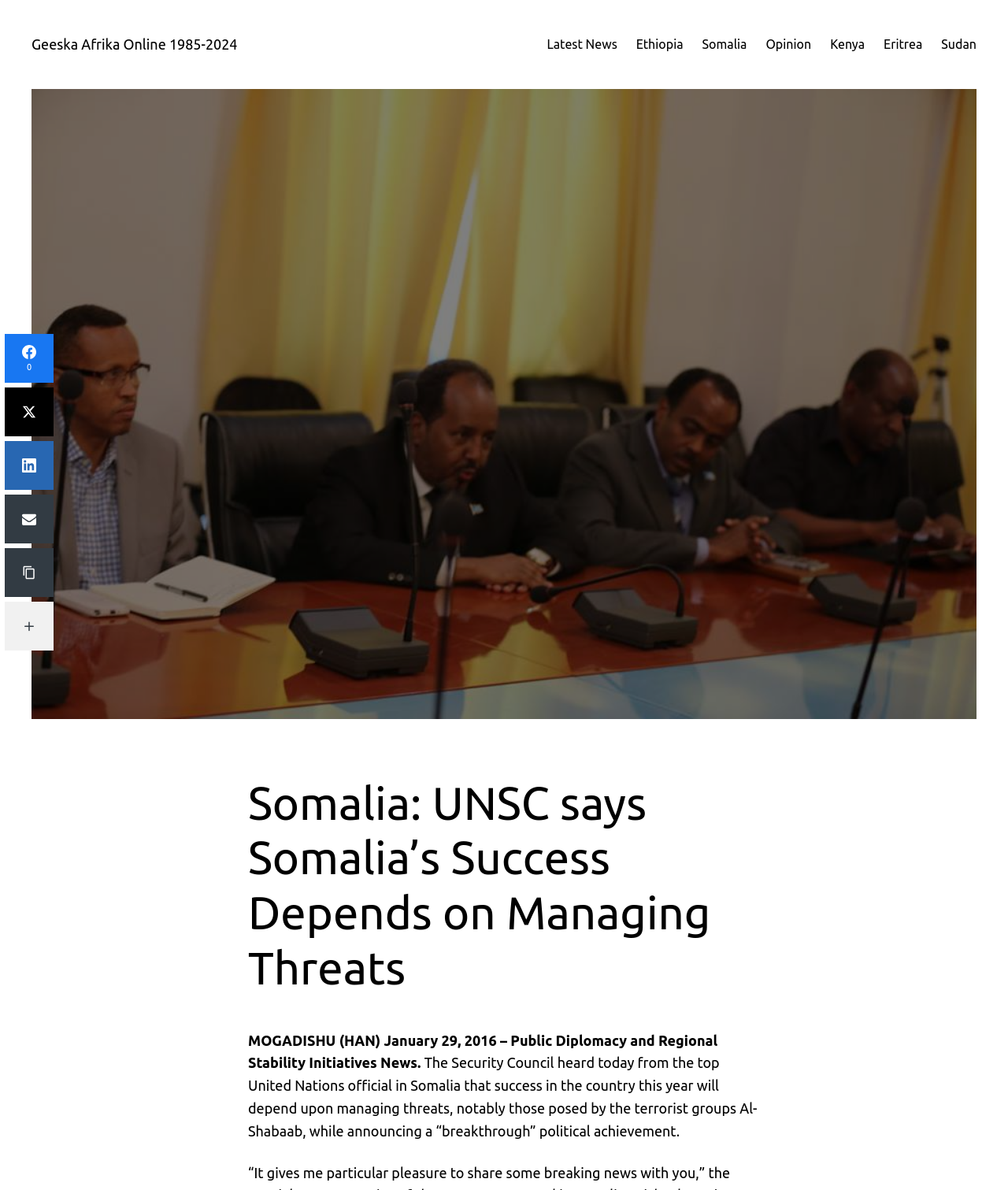Kindly provide the bounding box coordinates of the section you need to click on to fulfill the given instruction: "Copy the link".

[0.005, 0.461, 0.053, 0.502]